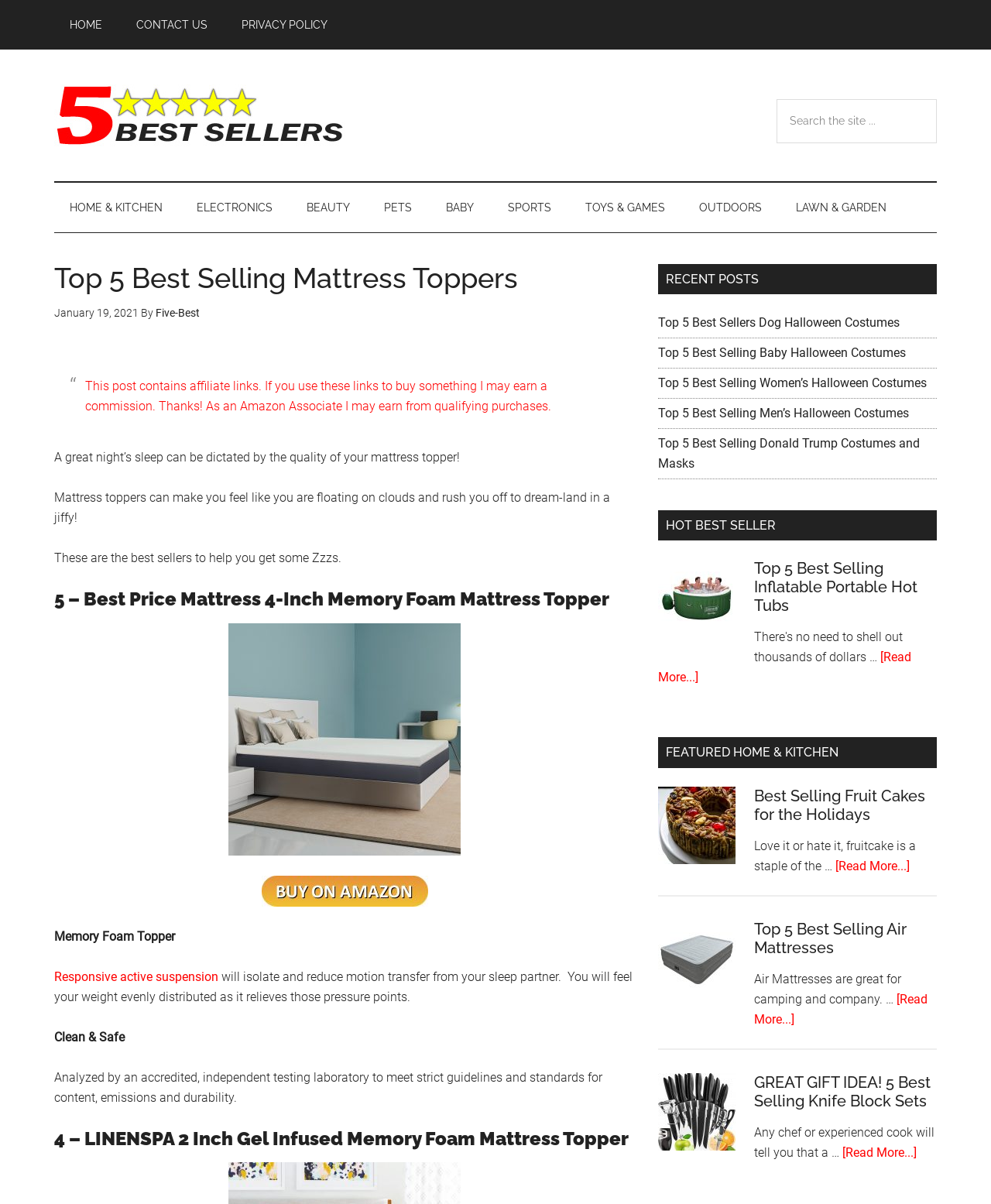Based on the element description, predict the bounding box coordinates (top-left x, top-left y, bottom-right x, bottom-right y) for the UI element in the screenshot: Privacy Policy

[0.228, 0.0, 0.346, 0.041]